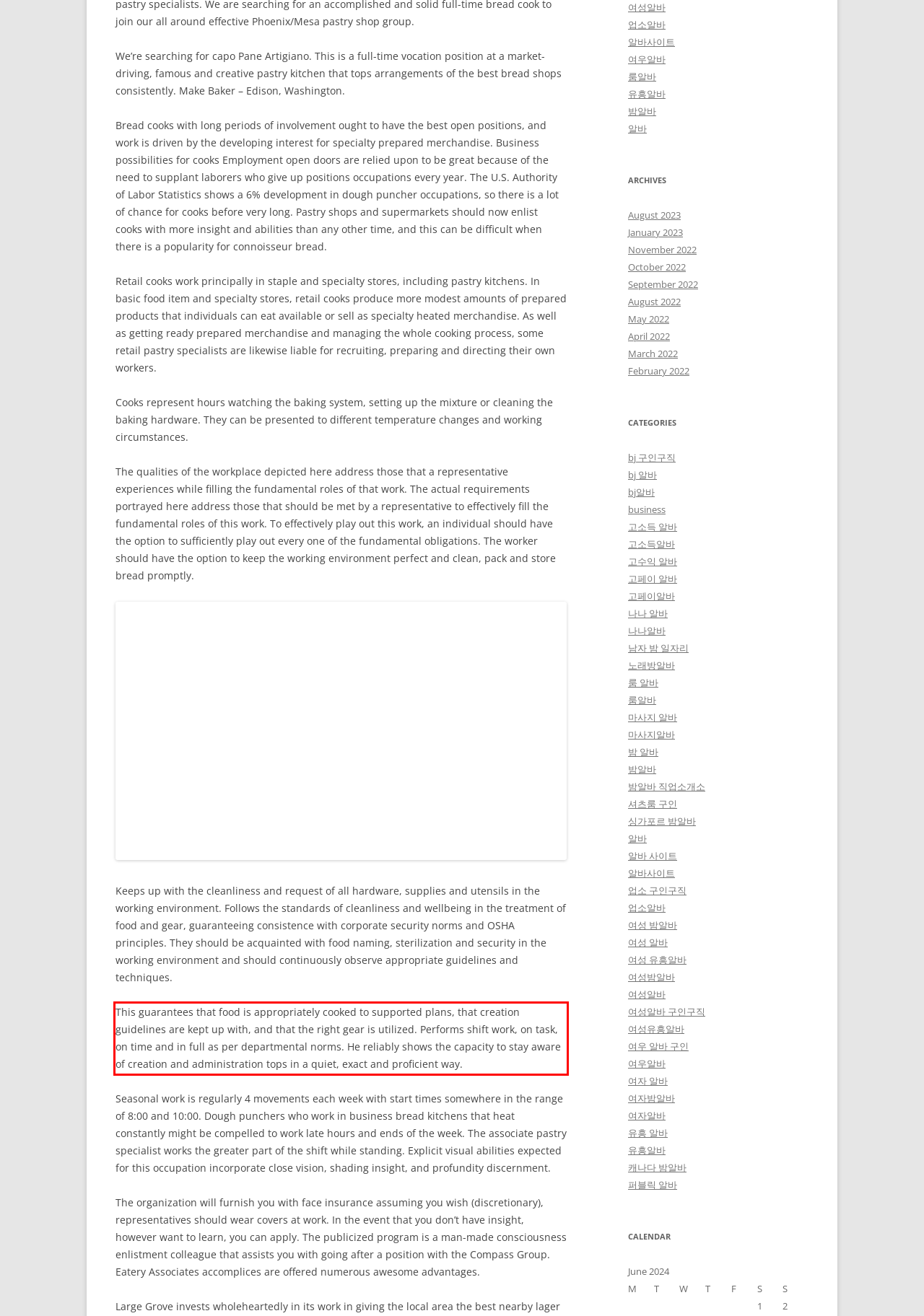Within the screenshot of the webpage, locate the red bounding box and use OCR to identify and provide the text content inside it.

This guarantees that food is appropriately cooked to supported plans, that creation guidelines are kept up with, and that the right gear is utilized. Performs shift work, on task, on time and in full as per departmental norms. He reliably shows the capacity to stay aware of creation and administration tops in a quiet, exact and proficient way.